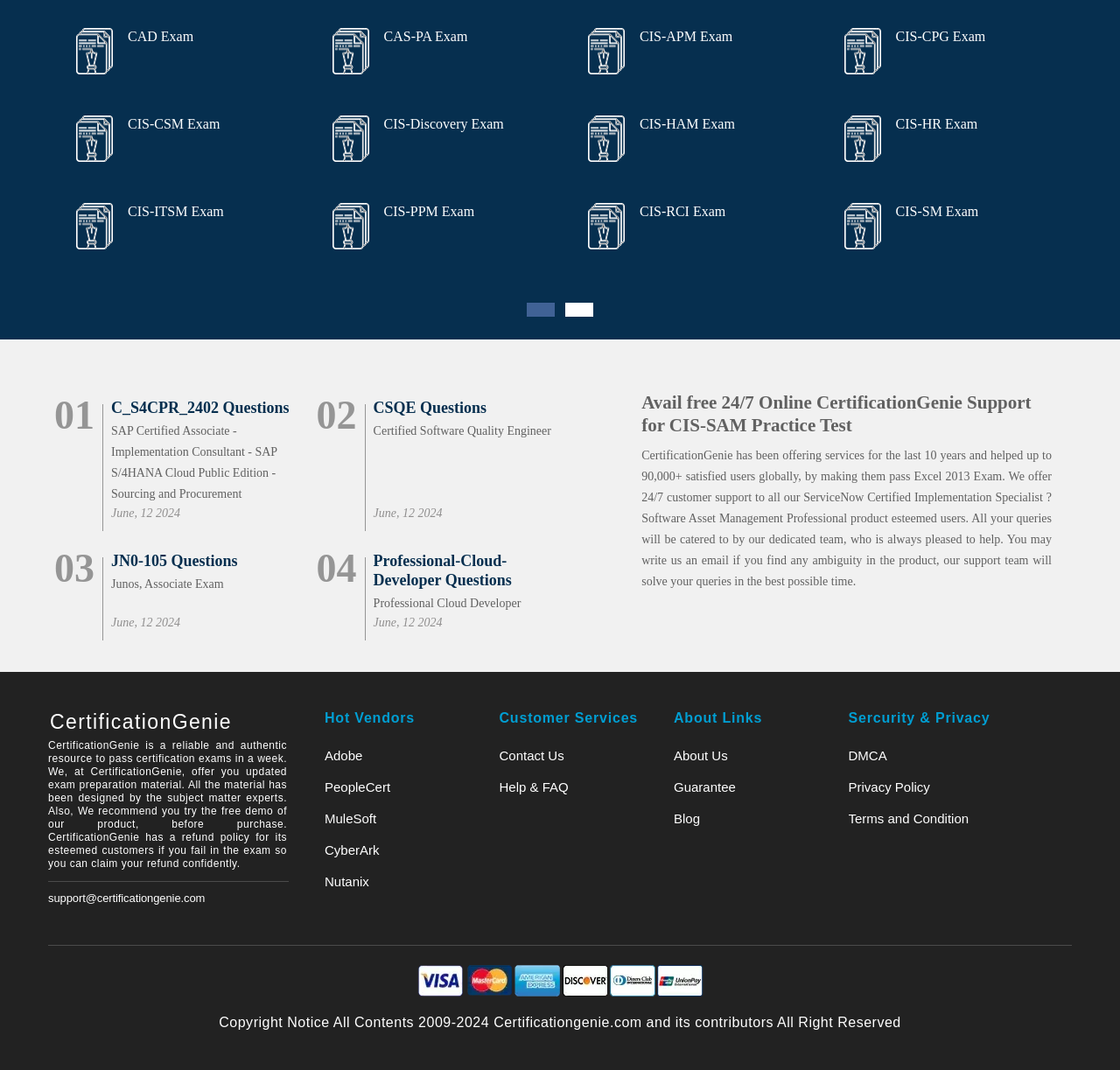Please respond to the question using a single word or phrase:
What is the date mentioned in the time elements?

June, 12 2024